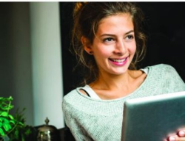Explain in detail what you see in the image.

The image features a smiling young woman dressed in a cozy, light sweater, engaged with a tablet device. She appears to be in a bright, relaxed setting, adding a sense of warmth and comfort to the scene. The background hints at a domestic environment, possibly a living room or home office, where she is effortlessly combining technology with a cozy lifestyle. This depiction aligns well with themes of personal finance and planning, such as contributing to registered retirement savings plans (RRSPs), as discussed in the context of the associated content. Her expression suggests a positive experience, making the image relatable to individuals navigating financial decisions.